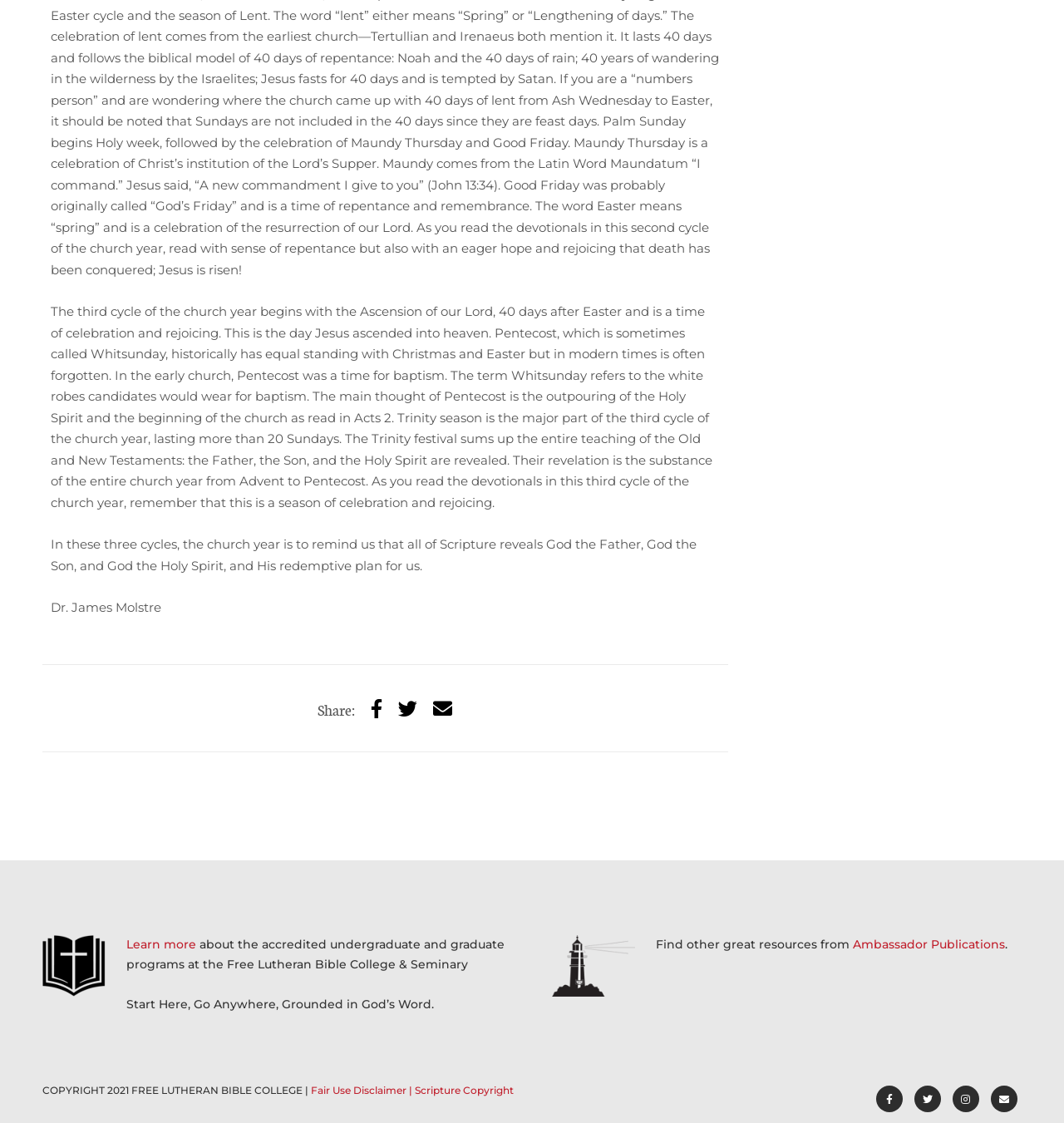Please identify the bounding box coordinates of the clickable region that I should interact with to perform the following instruction: "Share on Facebook". The coordinates should be expressed as four float numbers between 0 and 1, i.e., [left, top, right, bottom].

[0.349, 0.619, 0.36, 0.641]